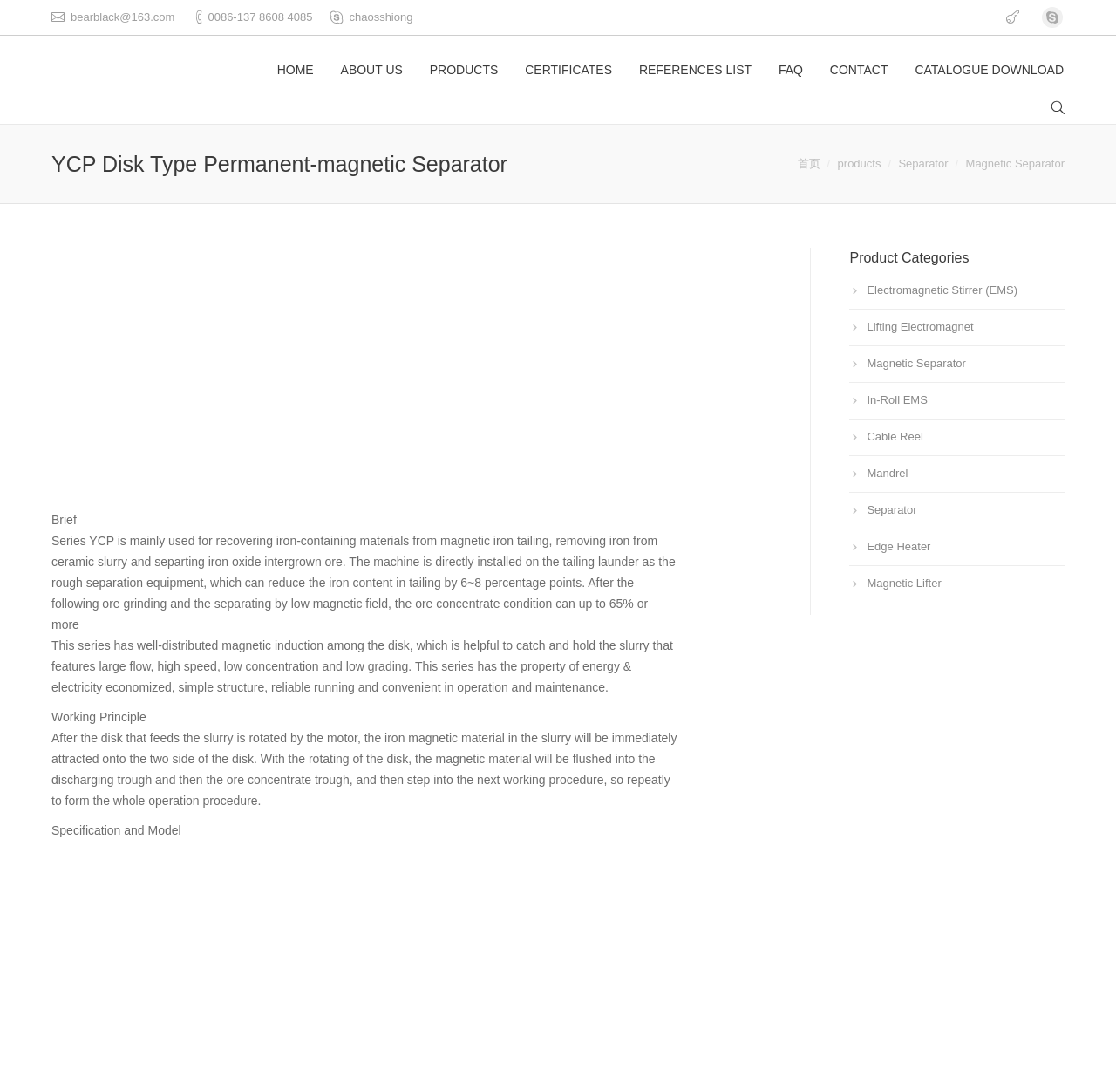Please give a one-word or short phrase response to the following question: 
What is the contact email address?

bearblack@163.com